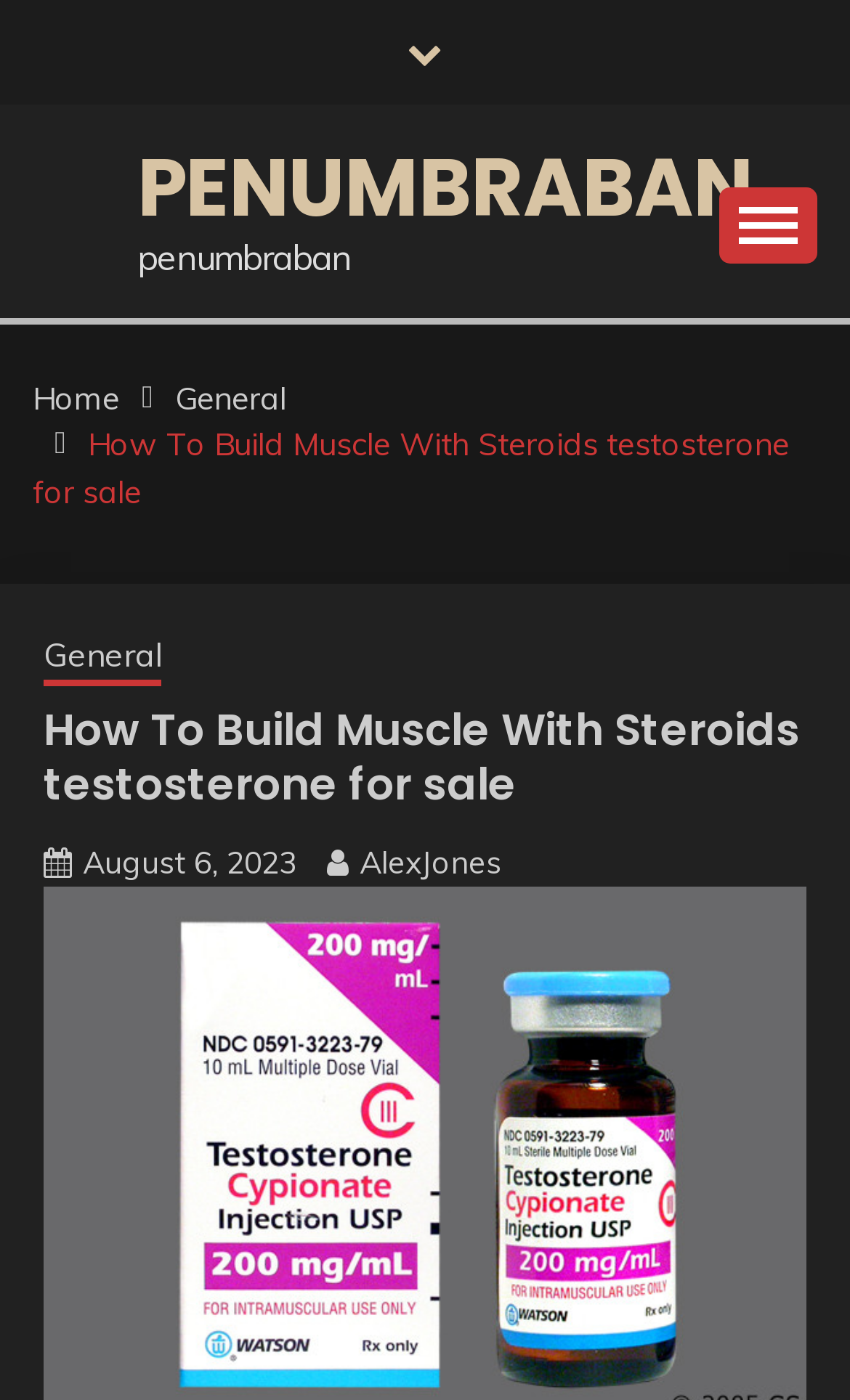Identify the bounding box coordinates of the clickable region to carry out the given instruction: "Click the toggle navigation button".

None